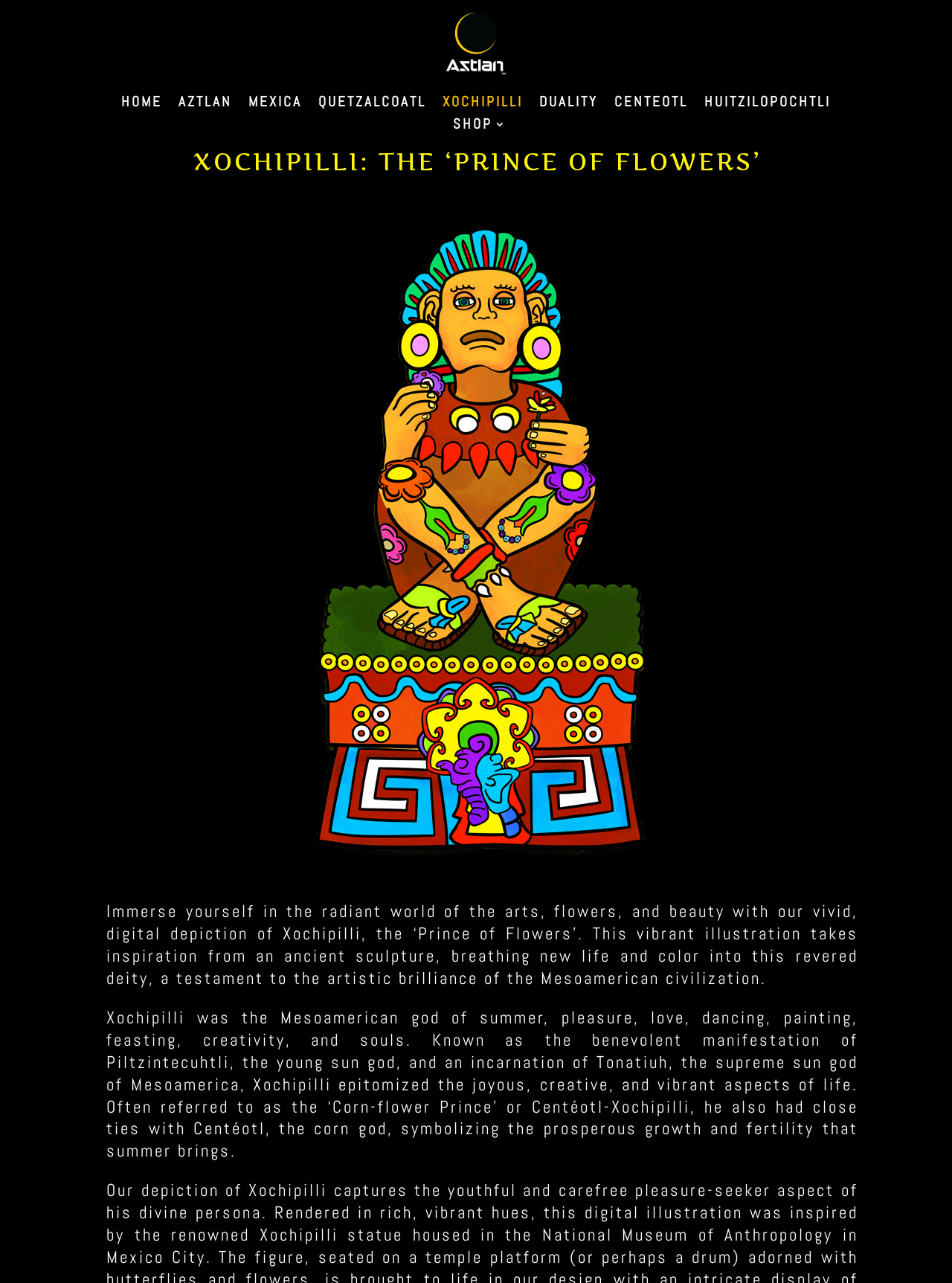Determine the bounding box coordinates for the clickable element required to fulfill the instruction: "Click the QUETZALCOATL link". Provide the coordinates as four float numbers between 0 and 1, i.e., [left, top, right, bottom].

[0.334, 0.075, 0.448, 0.088]